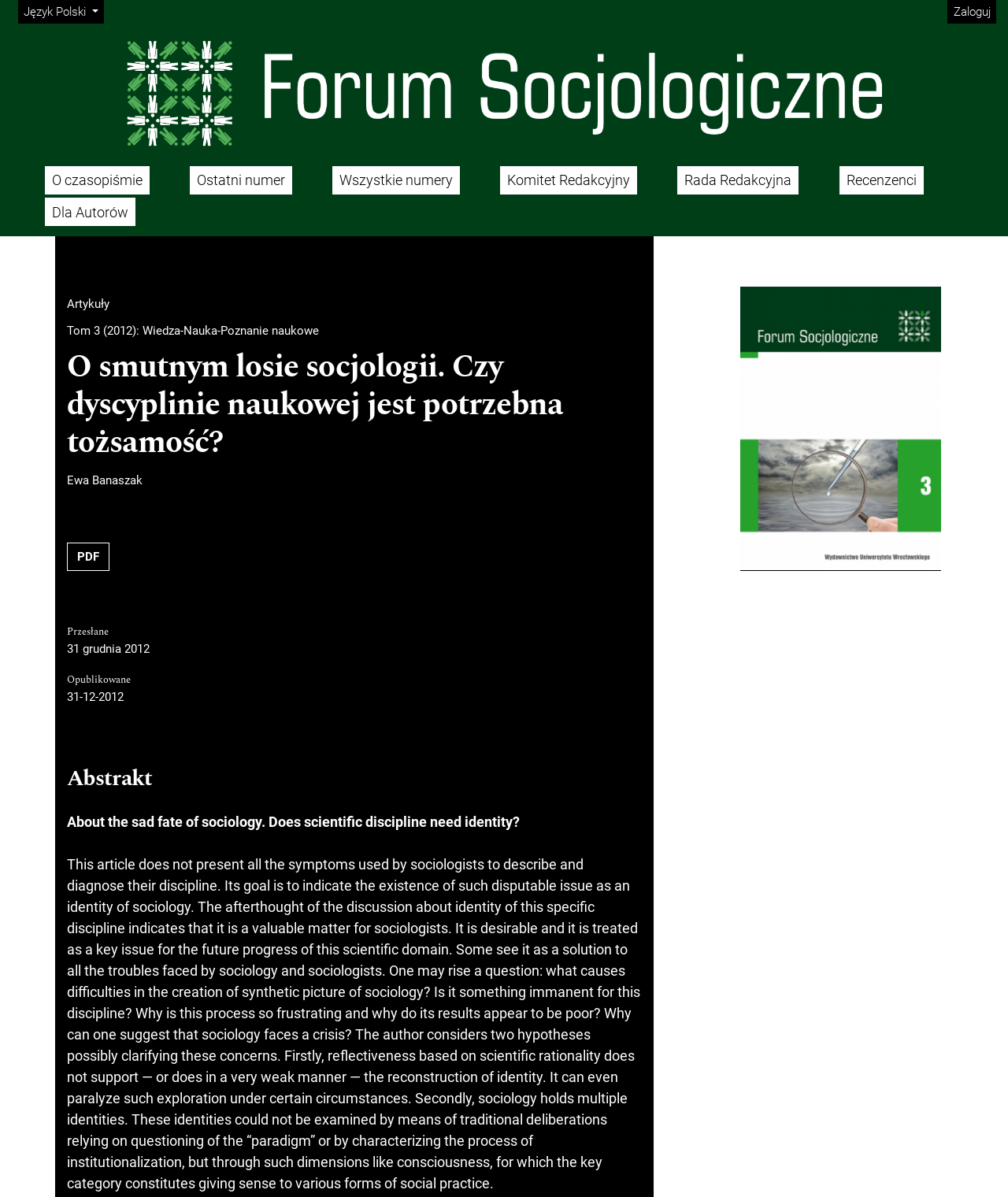What is the link to download the article in PDF format?
Using the details shown in the screenshot, provide a comprehensive answer to the question.

I found the link to download the article in PDF format by looking at the link element with the text 'PDF', which is located below the article abstract and is likely to be the link to download the article in PDF format.